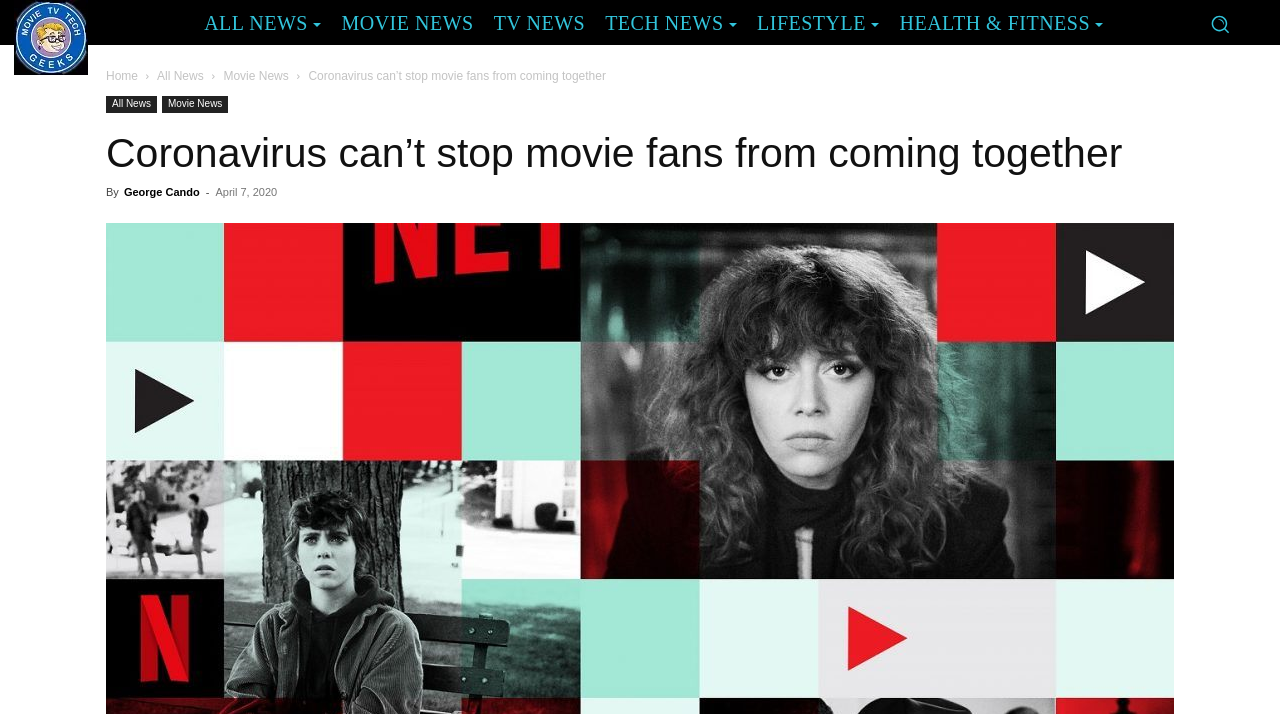Please identify the bounding box coordinates of the element's region that I should click in order to complete the following instruction: "Click the Movie TV Tech Geeks News Logo". The bounding box coordinates consist of four float numbers between 0 and 1, i.e., [left, top, right, bottom].

[0.011, 0.0, 0.069, 0.105]